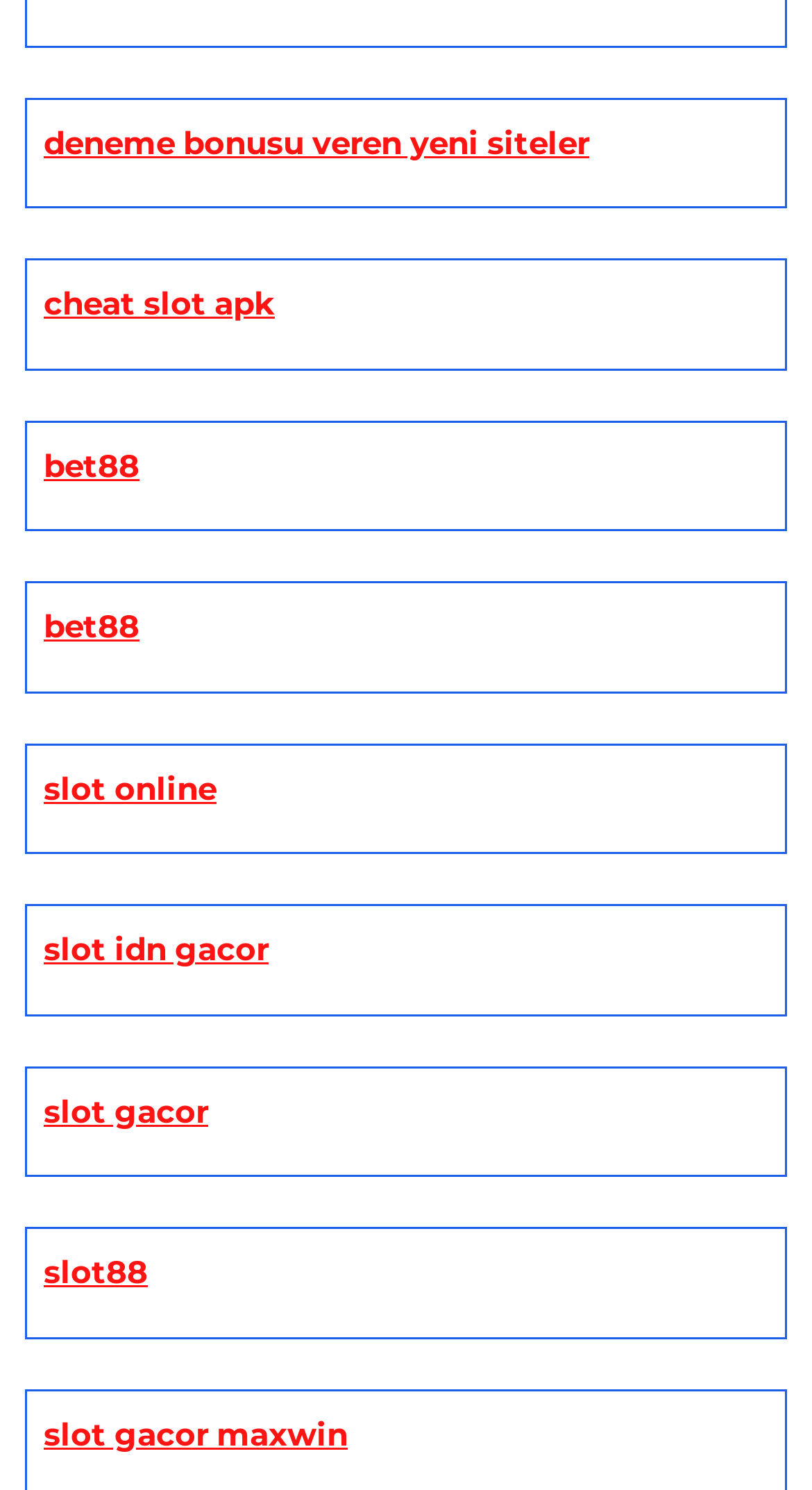Identify the bounding box coordinates of the area you need to click to perform the following instruction: "visit cheat slot apk page".

[0.054, 0.191, 0.338, 0.217]